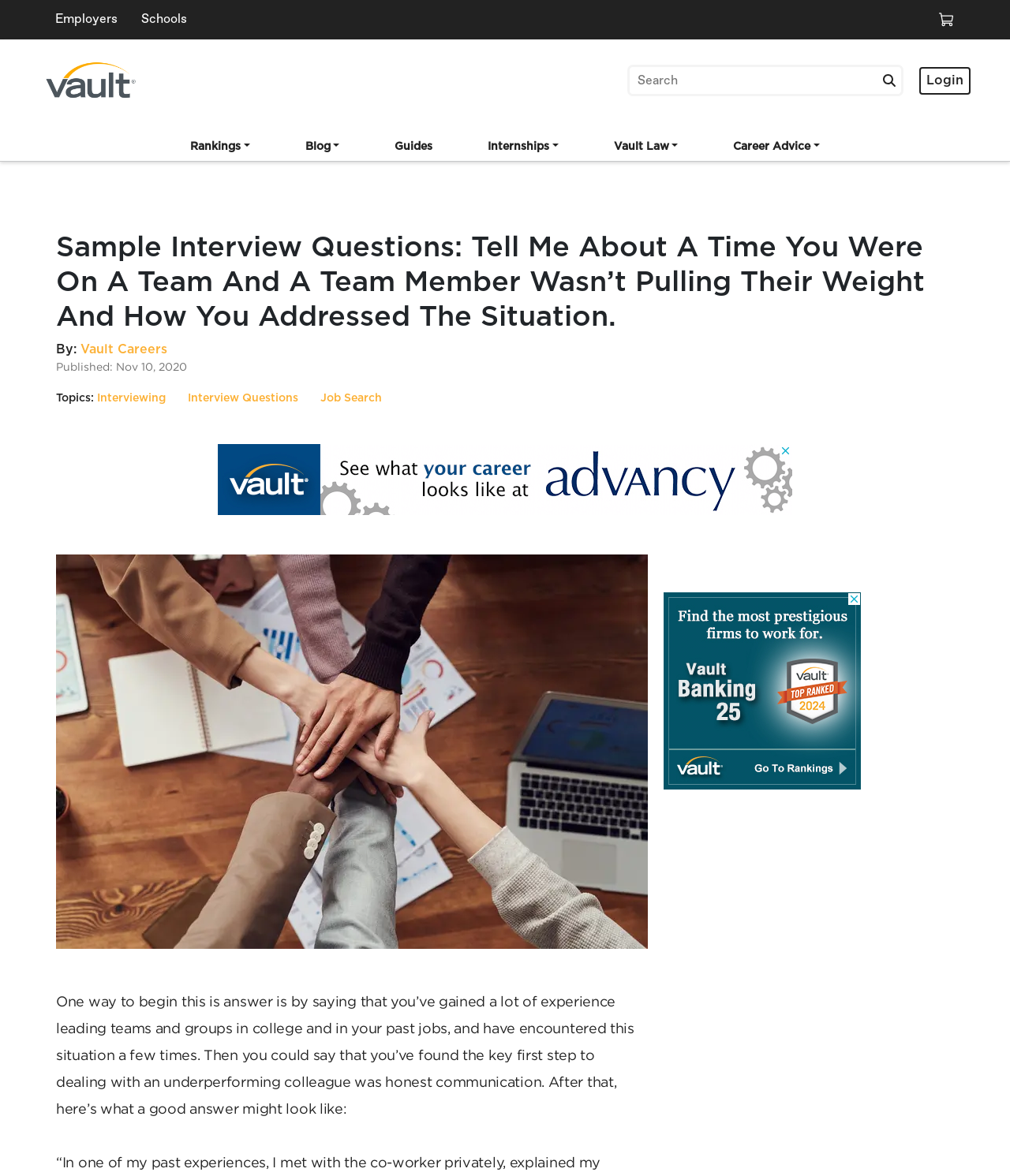What is the date of publication of the article?
Please answer the question as detailed as possible.

The date of publication can be found in the 'Published:' section, which is located at [0.055, 0.307, 0.115, 0.317]. The date is specified as 'Nov 10, 2020'.